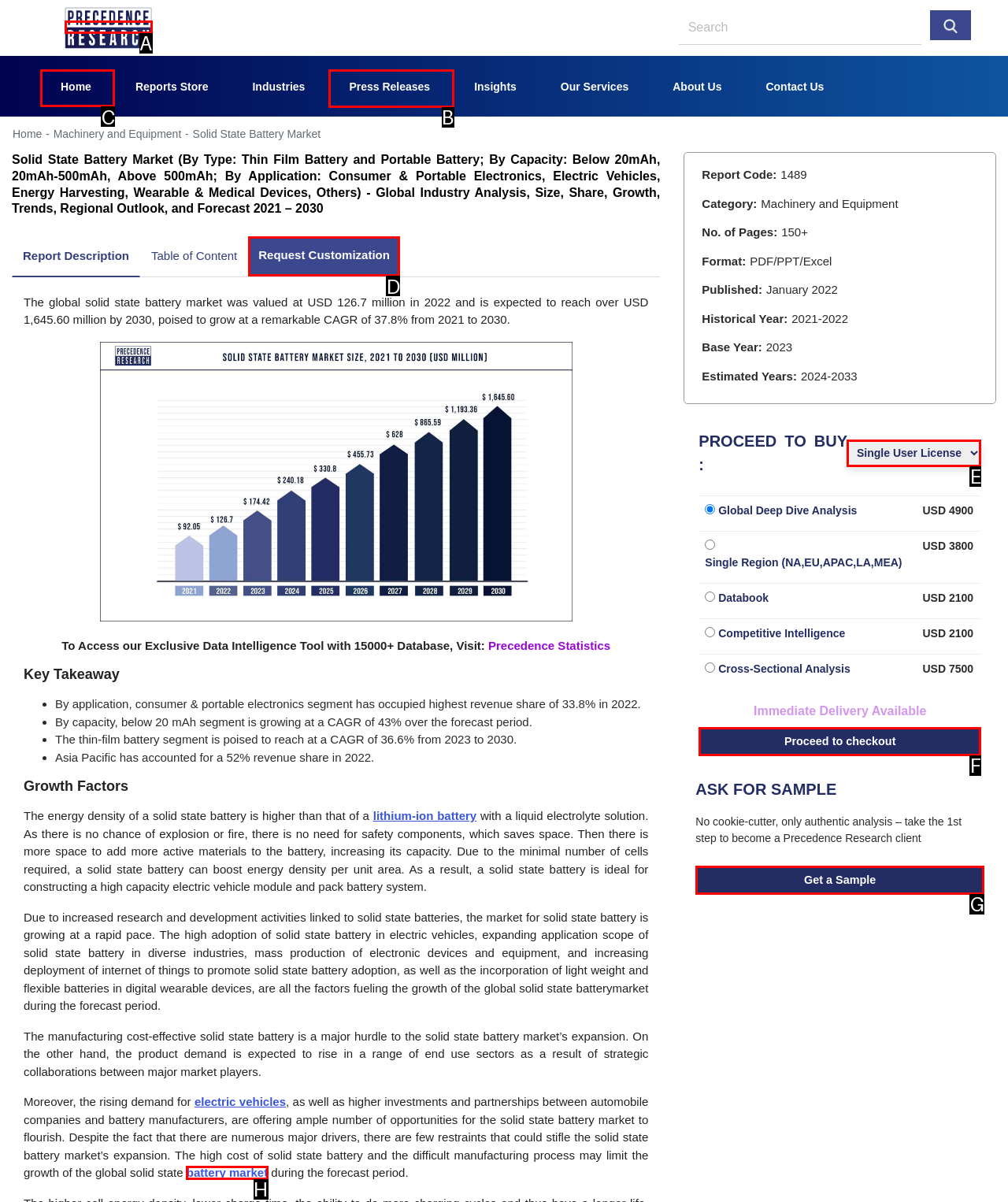Select the letter of the UI element you need to click on to fulfill this task: go to home page. Write down the letter only.

C